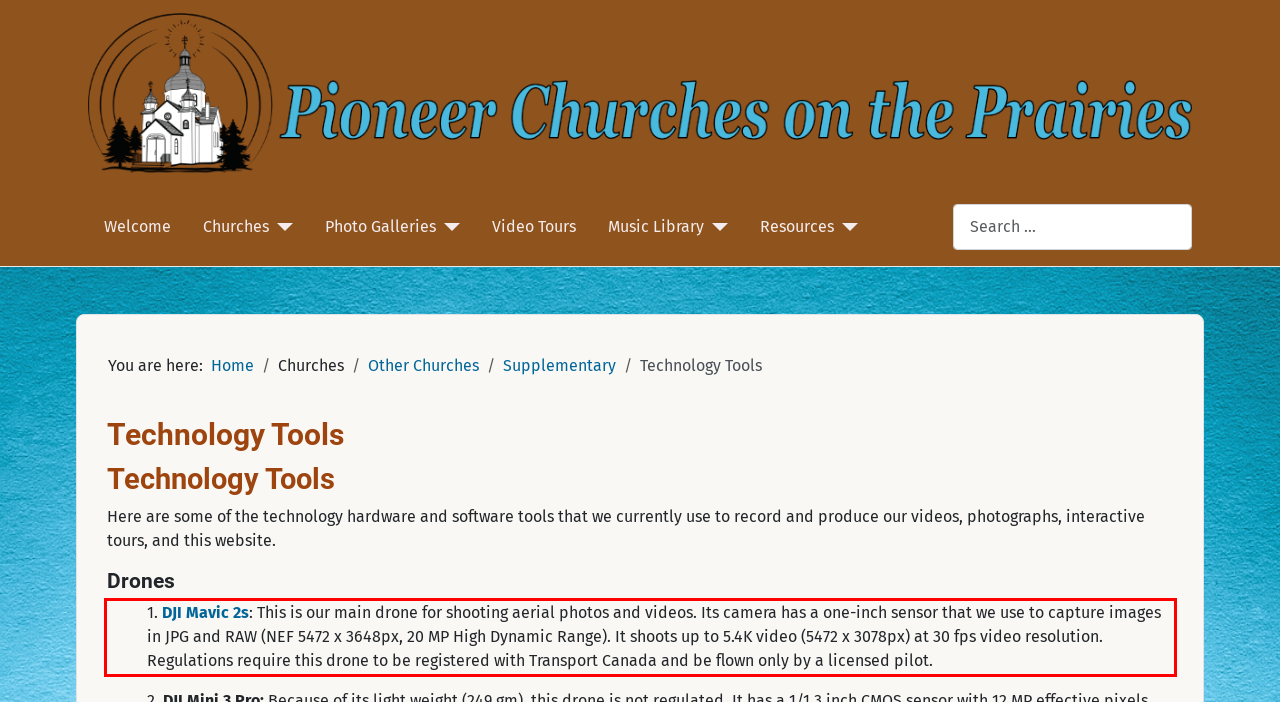Look at the webpage screenshot and recognize the text inside the red bounding box.

1. DJI Mavic 2s: This is our main drone for shooting aerial photos and videos. Its camera has a one-inch sensor that we use to capture images in JPG and RAW (NEF 5472 x 3648px, 20 MP High Dynamic Range). It shoots up to 5.4K video (5472 x 3078px) at 30 fps video resolution. Regulations require this drone to be registered with Transport Canada and be flown only by a licensed pilot.